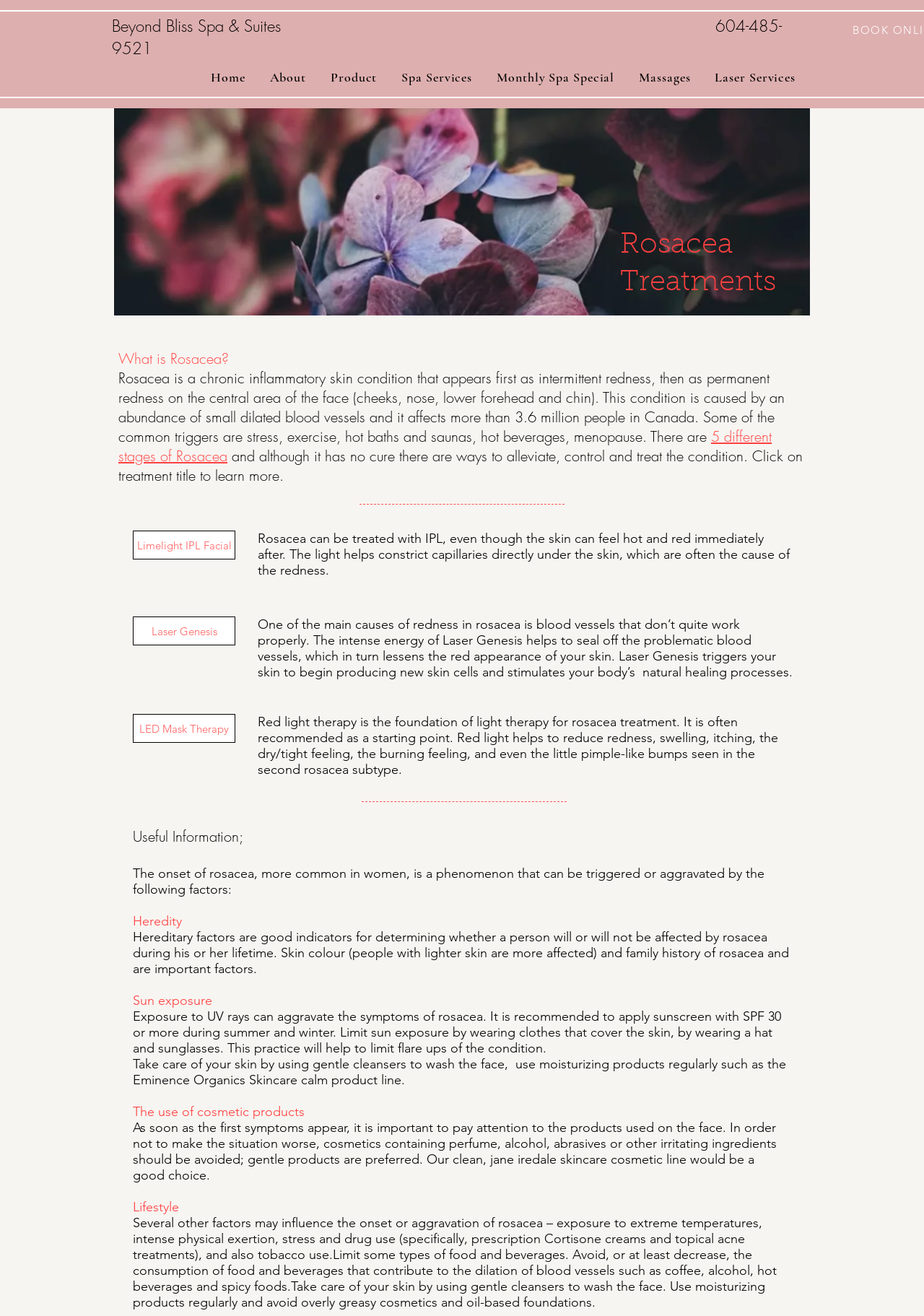What is the goal of Laser Genesis treatment?
Answer the question with a thorough and detailed explanation.

According to the webpage, the goal of Laser Genesis treatment is to seal off the problematic blood vessels that are often the cause of redness in Rosacea. This information is obtained from the description of the Laser Genesis treatment.